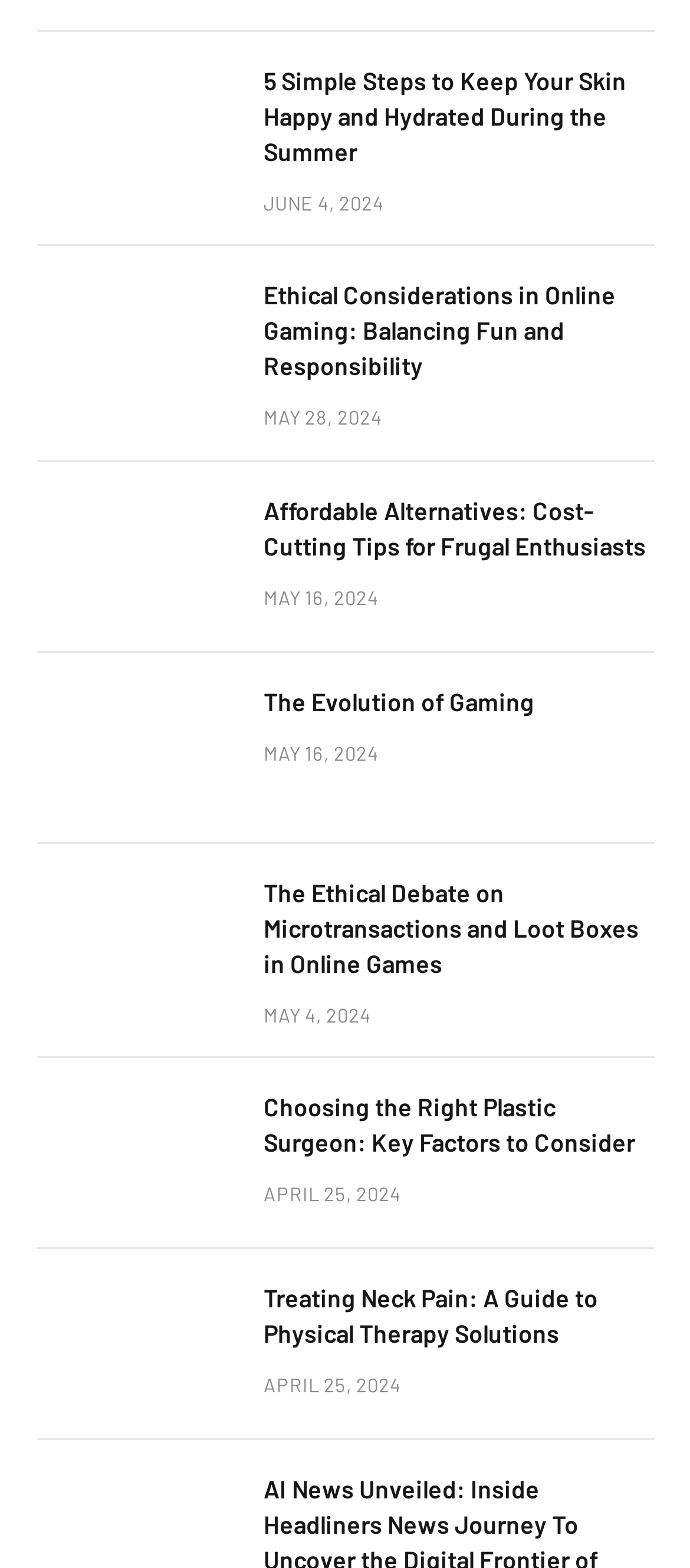What is the date of the second article?
Using the visual information, respond with a single word or phrase.

MAY 28, 2024